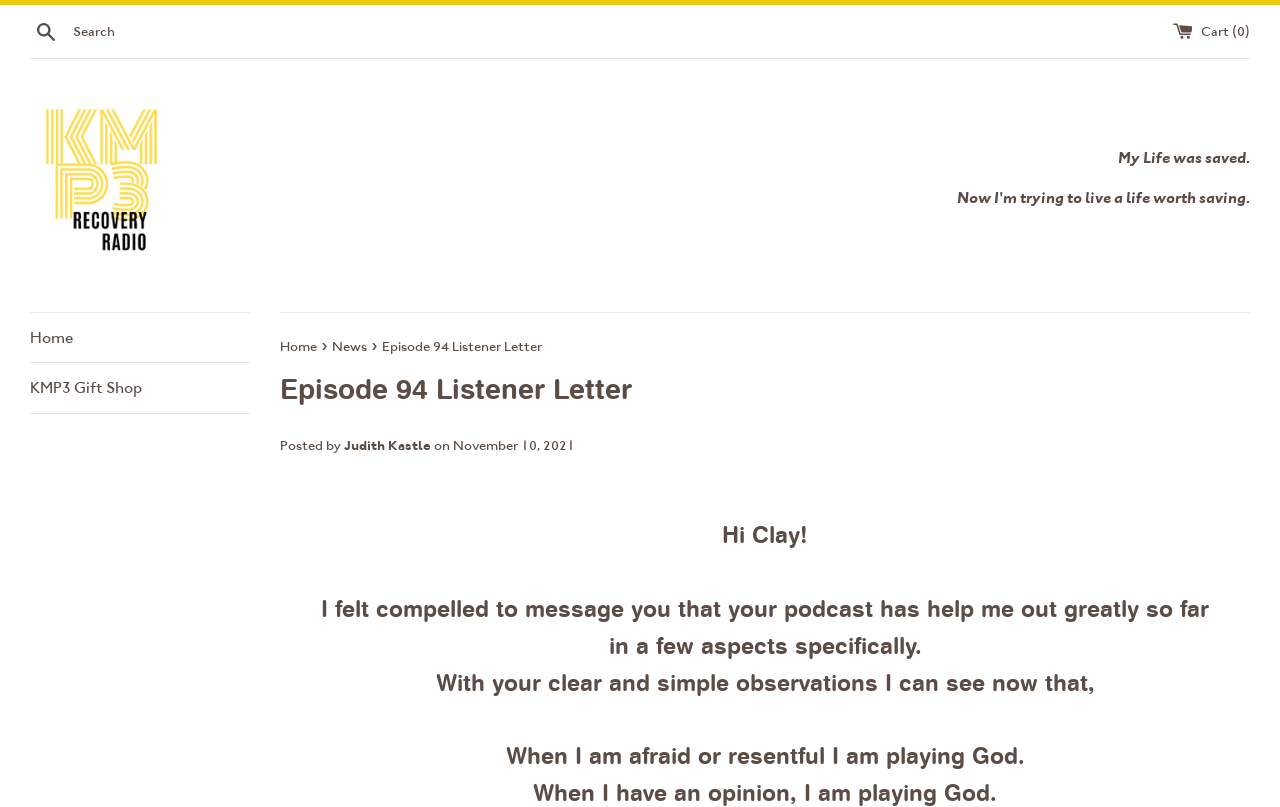What is the topic of the episode?
Please provide a full and detailed response to the question.

I found the answer by examining the heading element with the text 'Episode 94 Listener Letter' which suggests that the topic of the episode is a listener letter.